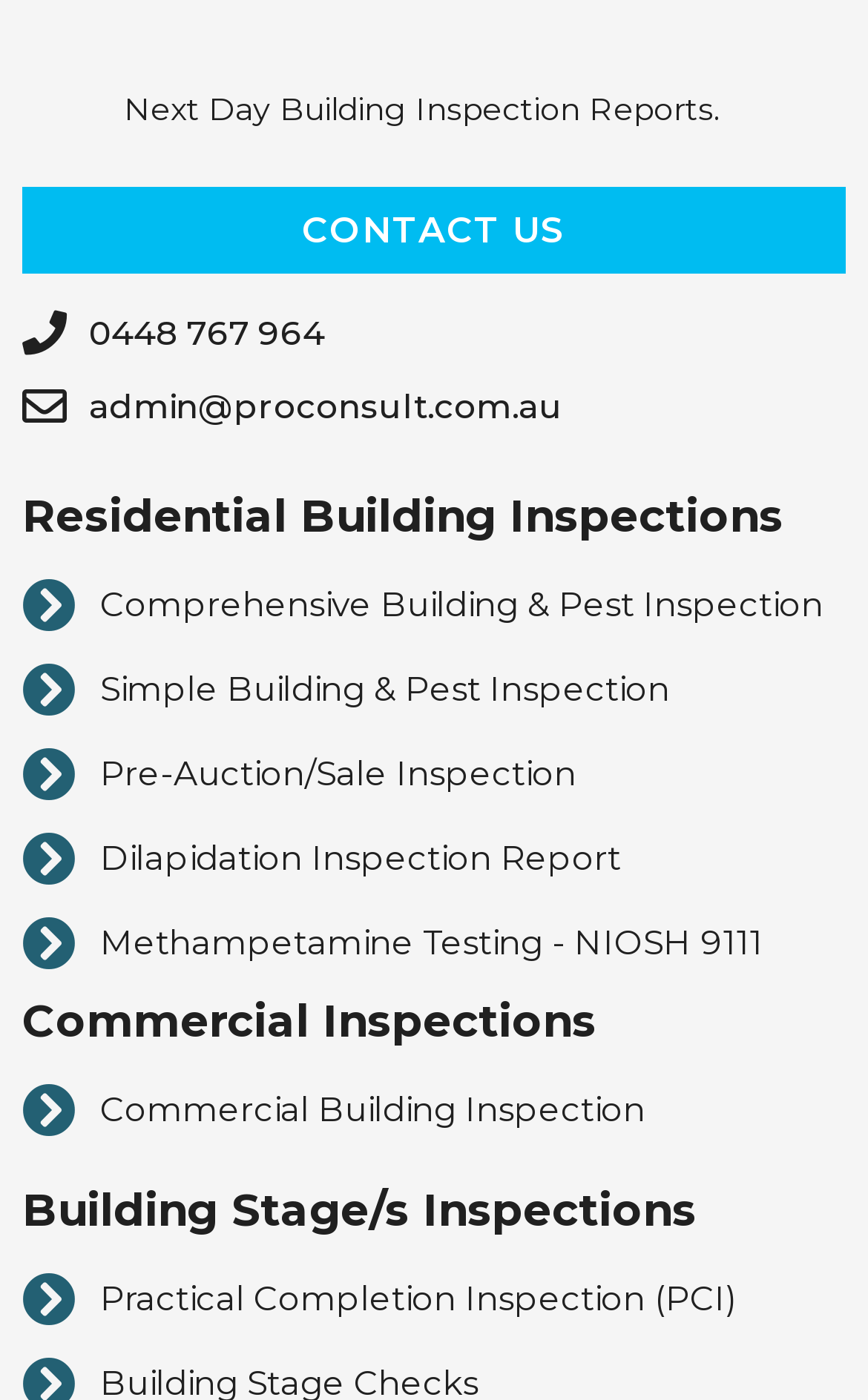What type of inspection is available for pre-auction or sale?
Examine the image and give a concise answer in one word or a short phrase.

Pre-Auction/Sale Inspection